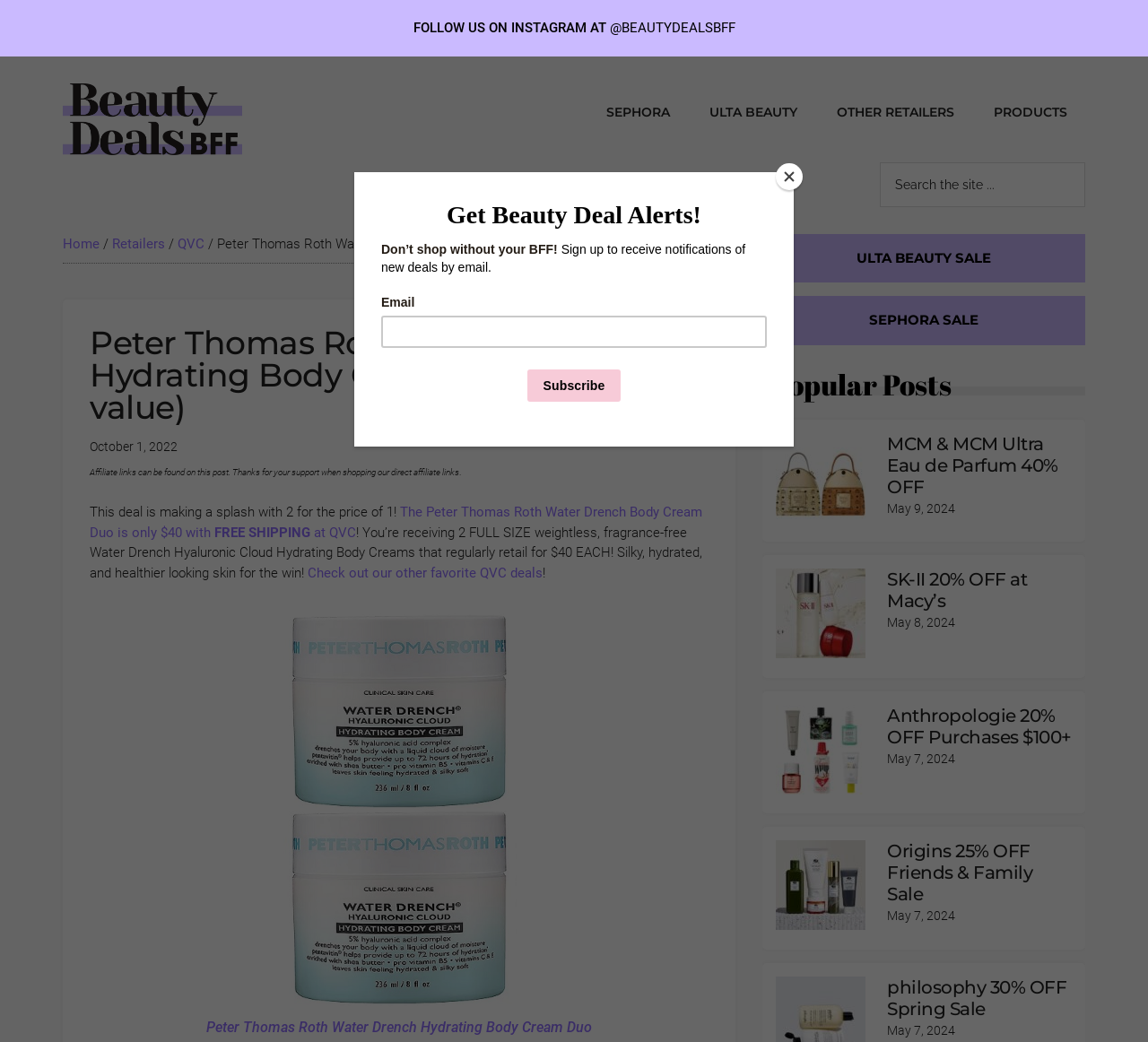Please find the bounding box coordinates of the element that needs to be clicked to perform the following instruction: "Go to QVC". The bounding box coordinates should be four float numbers between 0 and 1, represented as [left, top, right, bottom].

[0.155, 0.226, 0.178, 0.241]